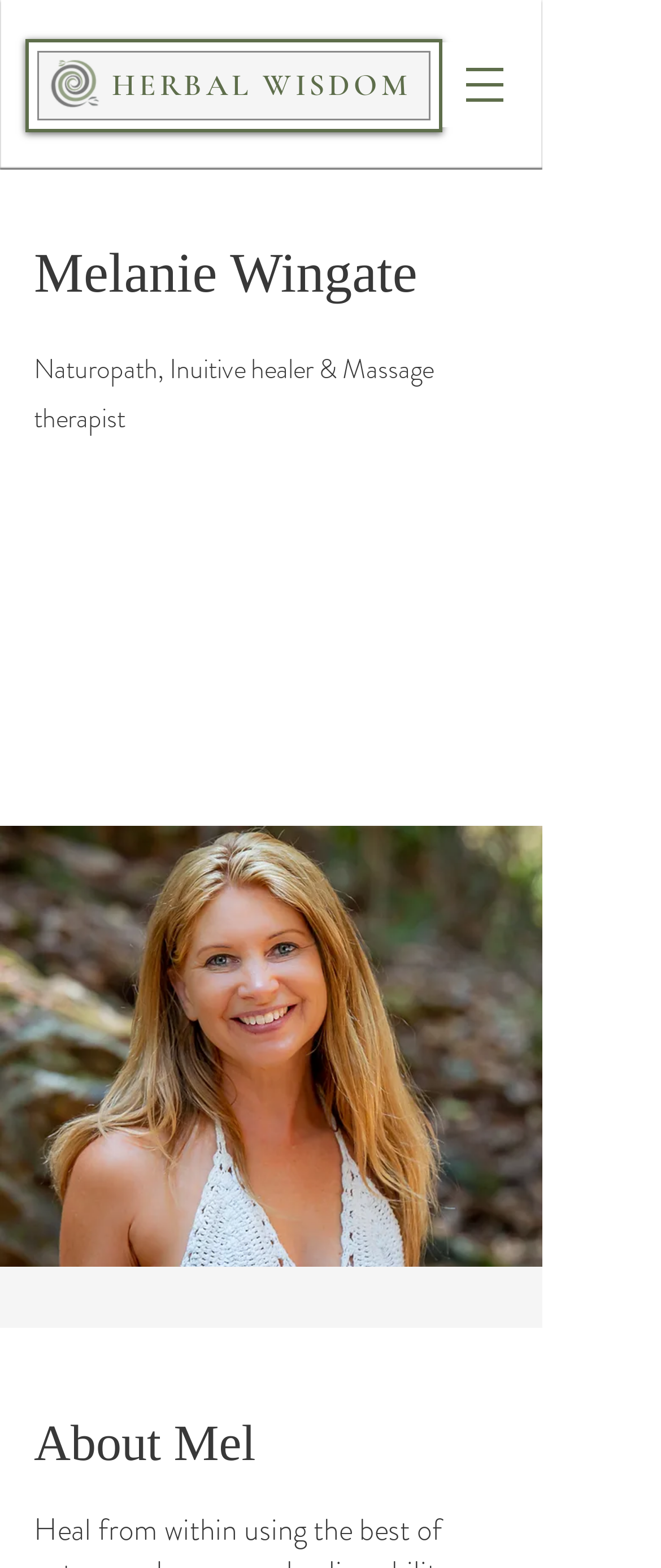Could you please study the image and provide a detailed answer to the question:
What type of image is displayed on the webpage?

By looking at the webpage, we can see an image 'Mel.jpg' which is a personal photo of Melanie Wingate.